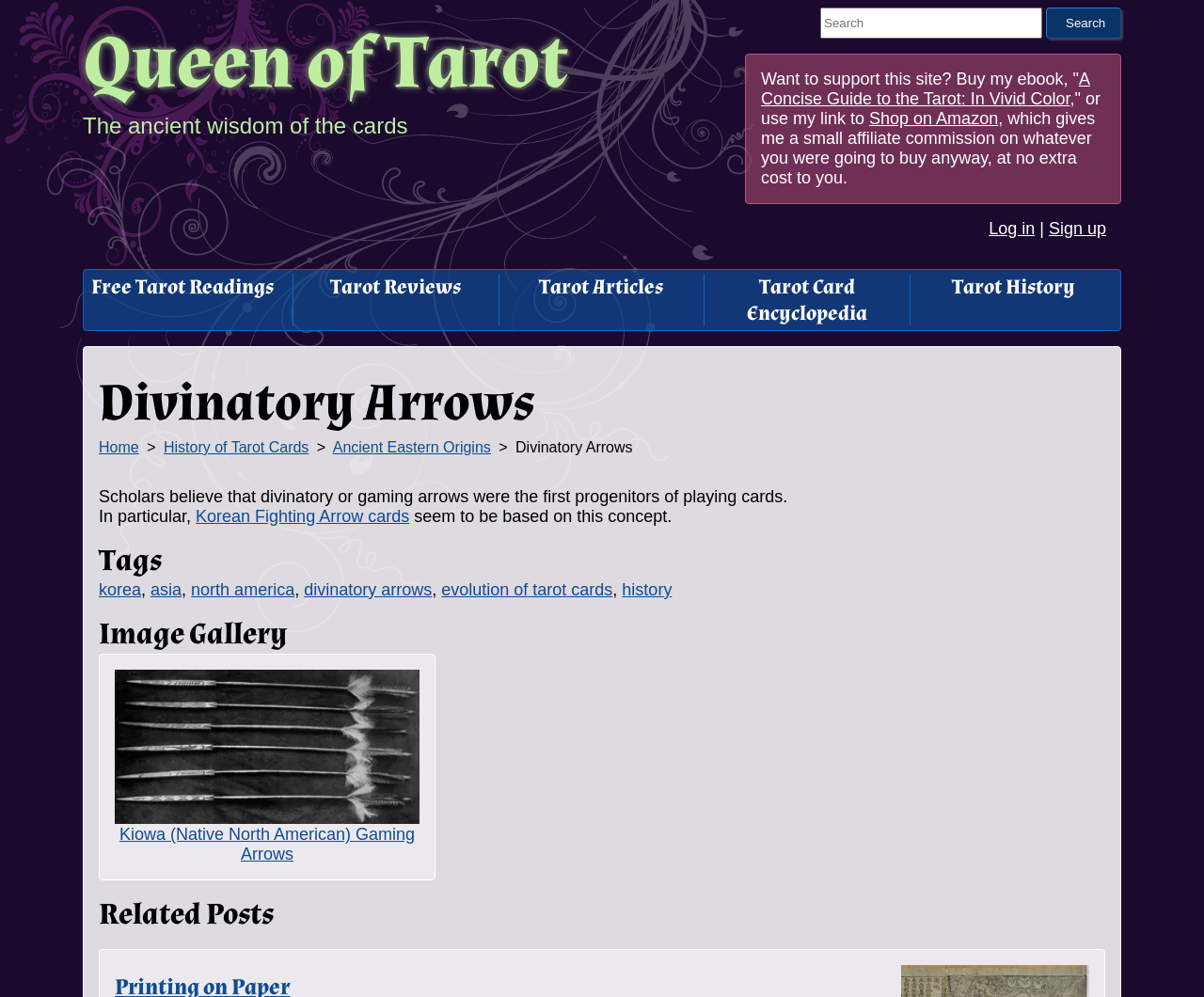Provide the bounding box coordinates of the HTML element this sentence describes: "Log in". The bounding box coordinates consist of four float numbers between 0 and 1, i.e., [left, top, right, bottom].

[0.821, 0.22, 0.86, 0.239]